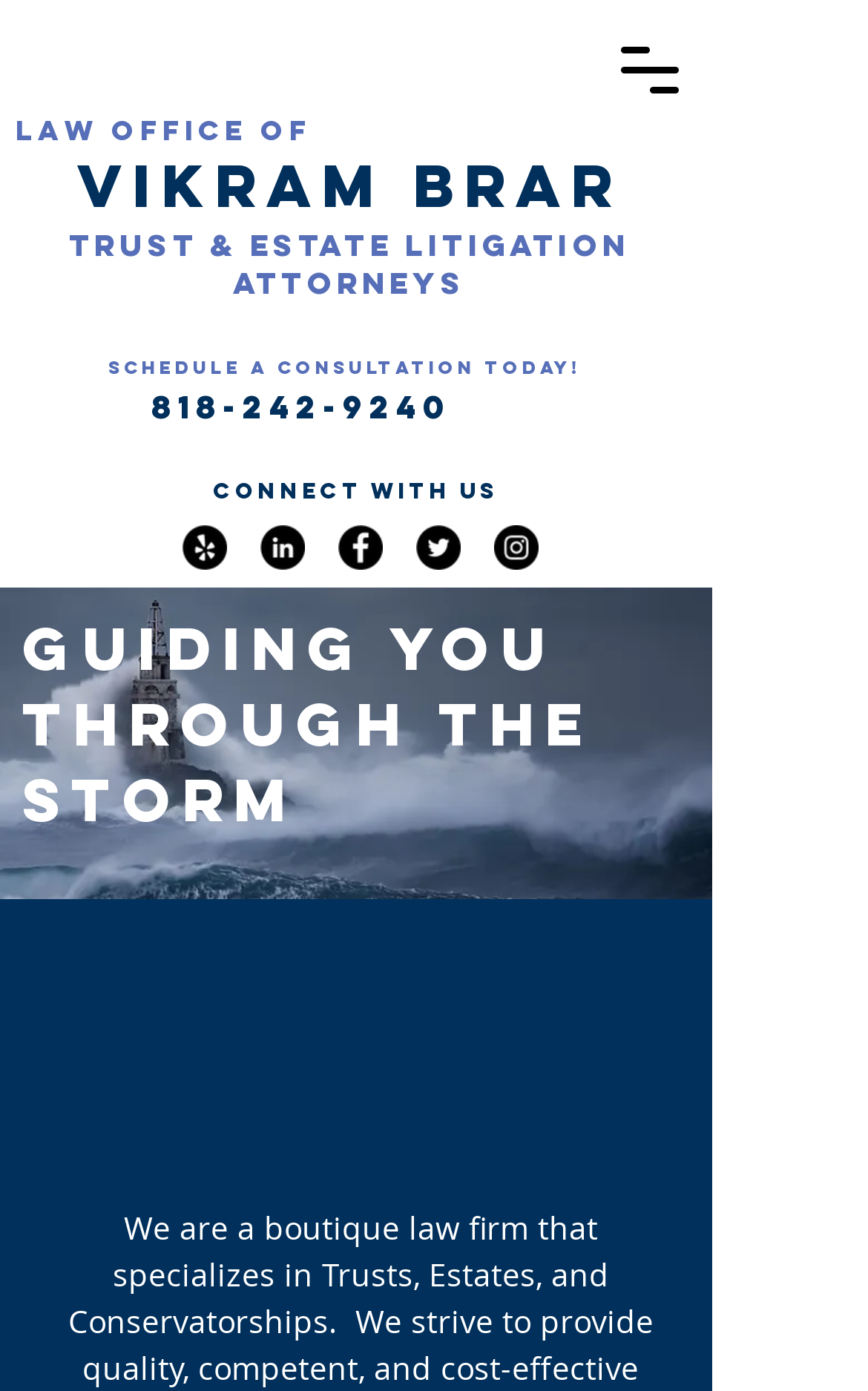Locate the bounding box coordinates of the element to click to perform the following action: 'Open navigation menu'. The coordinates should be given as four float values between 0 and 1, in the form of [left, top, right, bottom].

[0.685, 0.01, 0.813, 0.09]